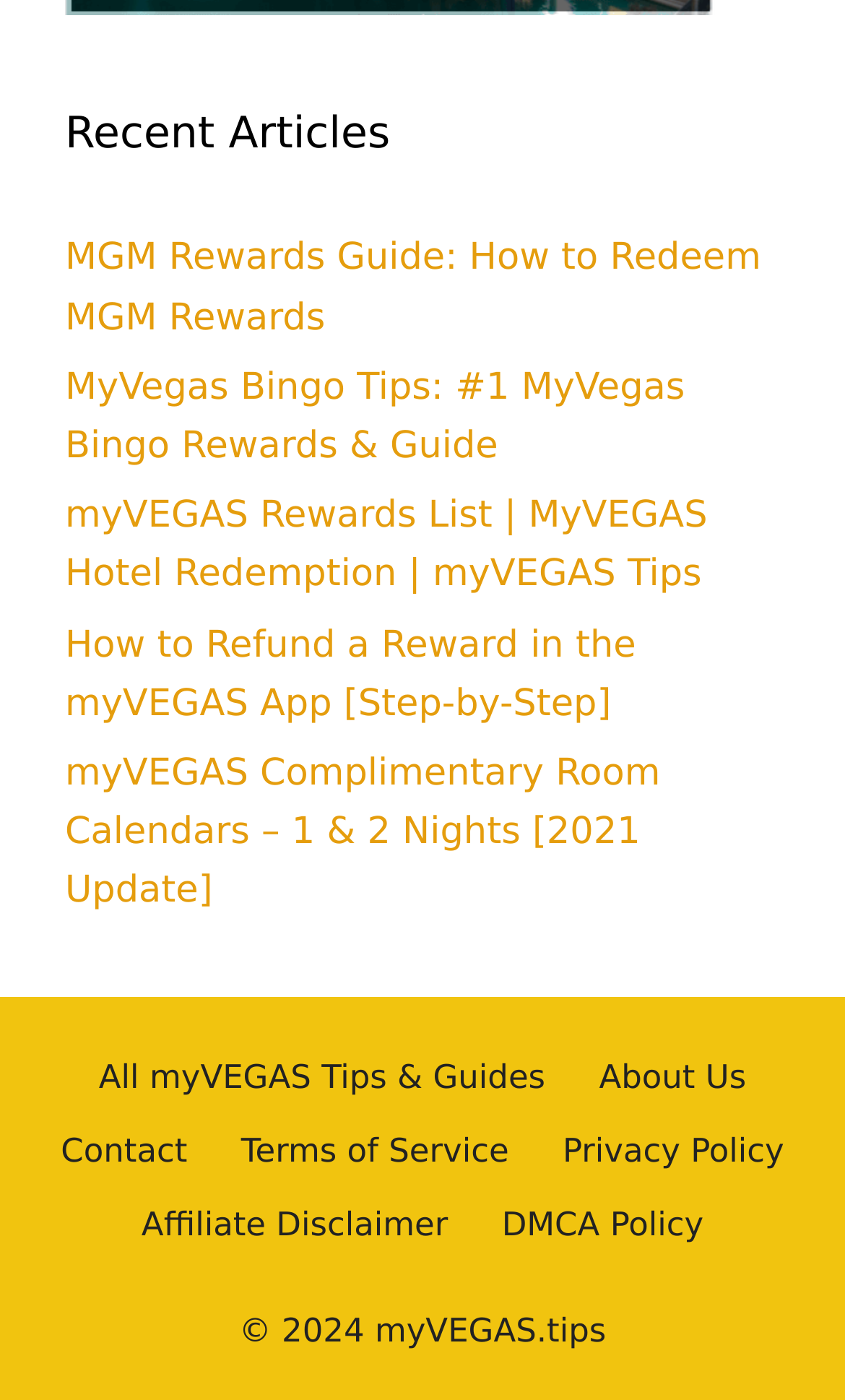Specify the bounding box coordinates of the region I need to click to perform the following instruction: "Check the About Us page". The coordinates must be four float numbers in the range of 0 to 1, i.e., [left, top, right, bottom].

[0.709, 0.756, 0.883, 0.784]